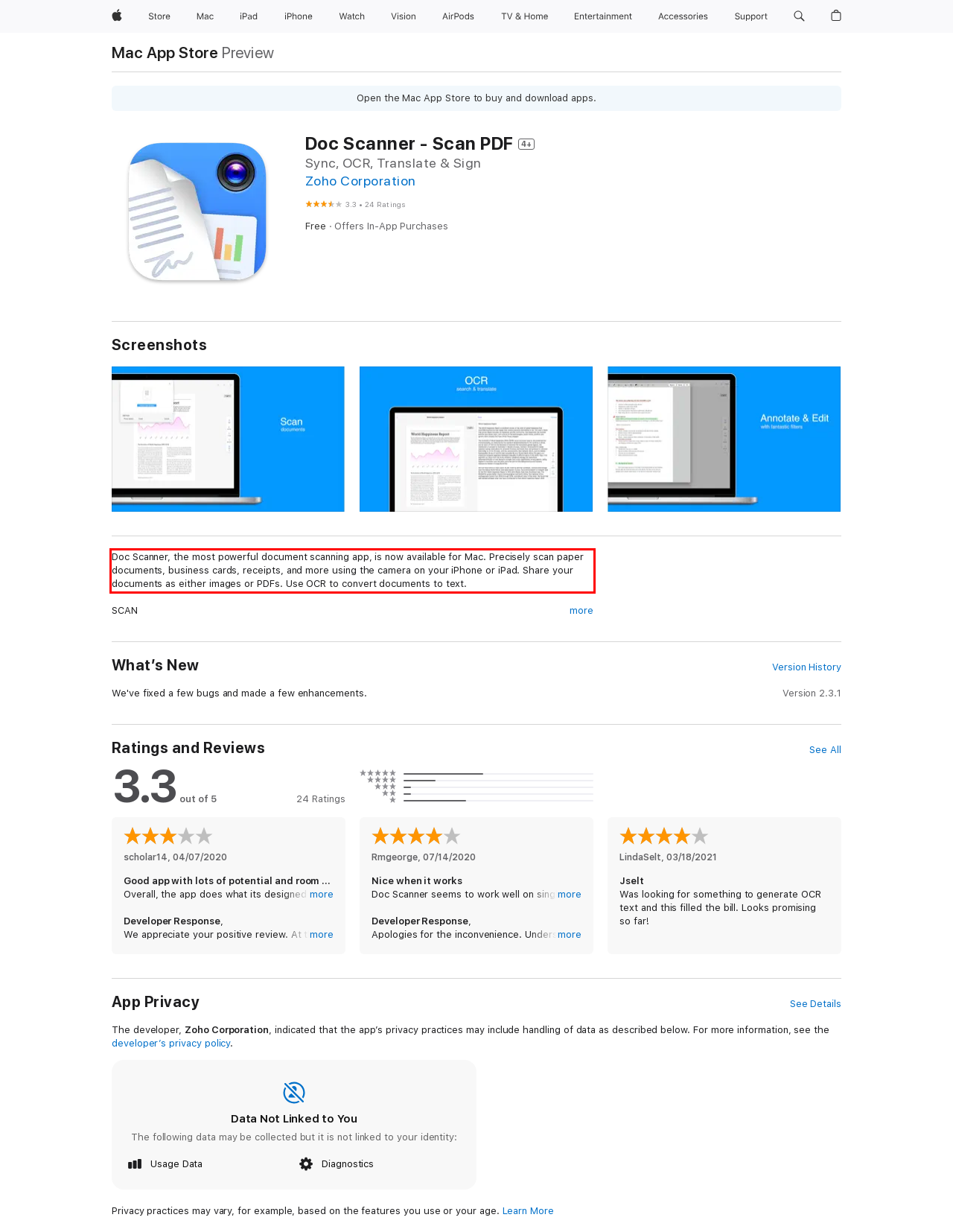You have a webpage screenshot with a red rectangle surrounding a UI element. Extract the text content from within this red bounding box.

Doc Scanner, the most powerful document scanning app, is now available for Mac. Precisely scan paper documents, business cards, receipts, and more using the camera on your iPhone or iPad. Share your documents as either images or PDFs. Use OCR to convert documents to text.